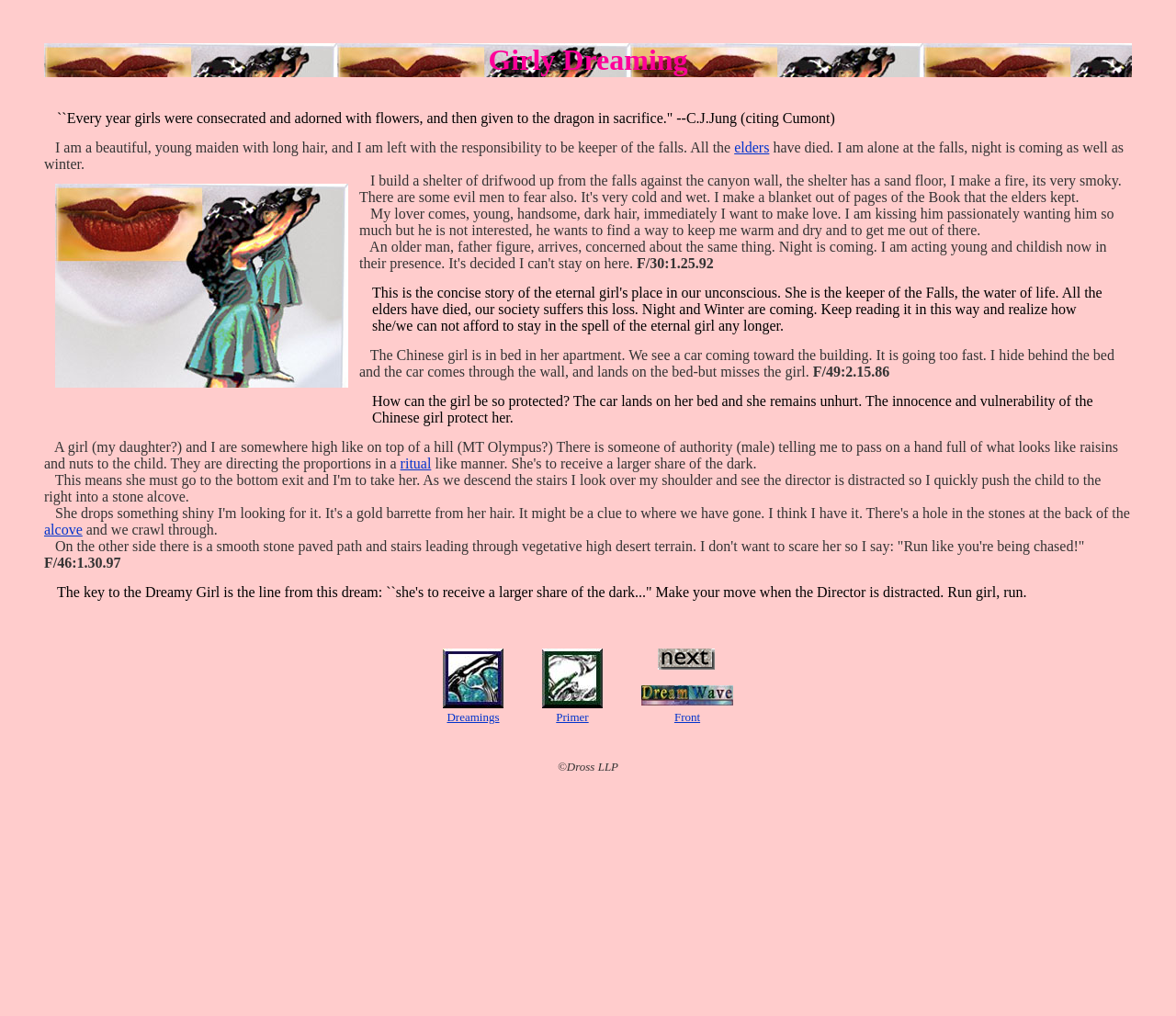Please identify the bounding box coordinates of the element I should click to complete this instruction: 'Go to the 'DreamWave' page'. The coordinates should be given as four float numbers between 0 and 1, like this: [left, top, right, bottom].

[0.53, 0.667, 0.639, 0.697]